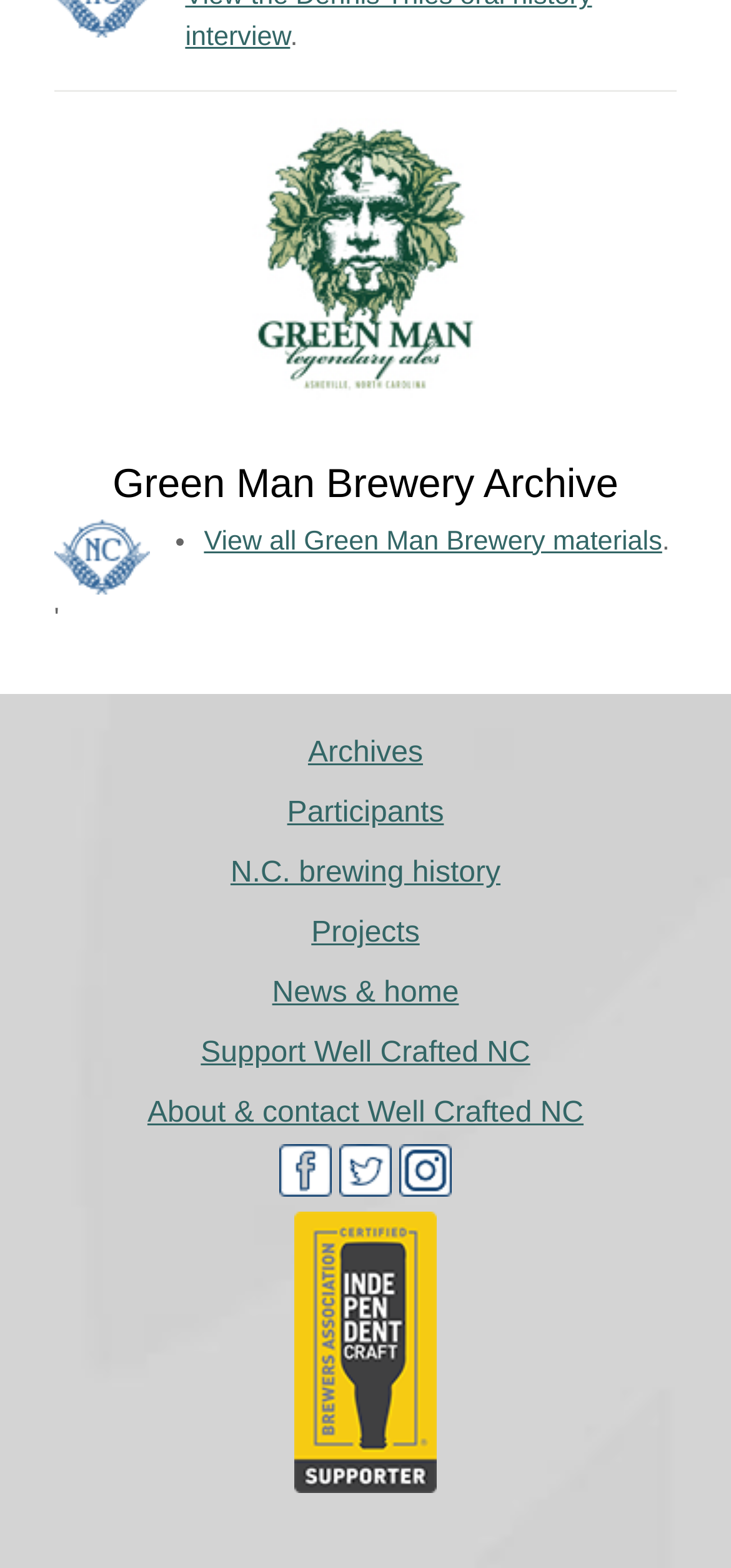Given the element description: "News & home", predict the bounding box coordinates of this UI element. The coordinates must be four float numbers between 0 and 1, given as [left, top, right, bottom].

[0.372, 0.623, 0.628, 0.644]